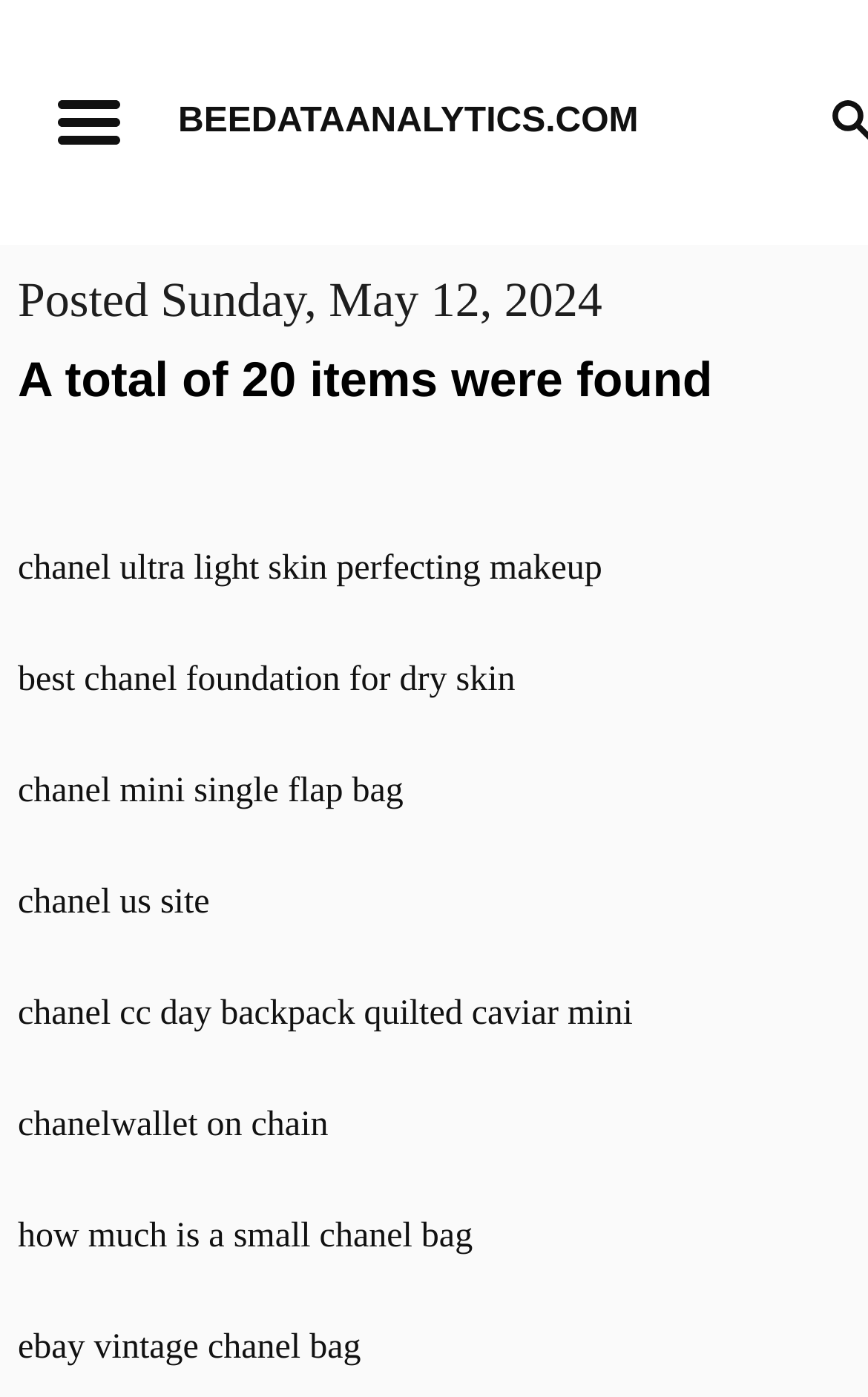Using the provided element description, identify the bounding box coordinates as (top-left x, top-left y, bottom-right x, bottom-right y). Ensure all values are between 0 and 1. Description: chanel mini single flap bag

[0.021, 0.529, 0.979, 0.606]